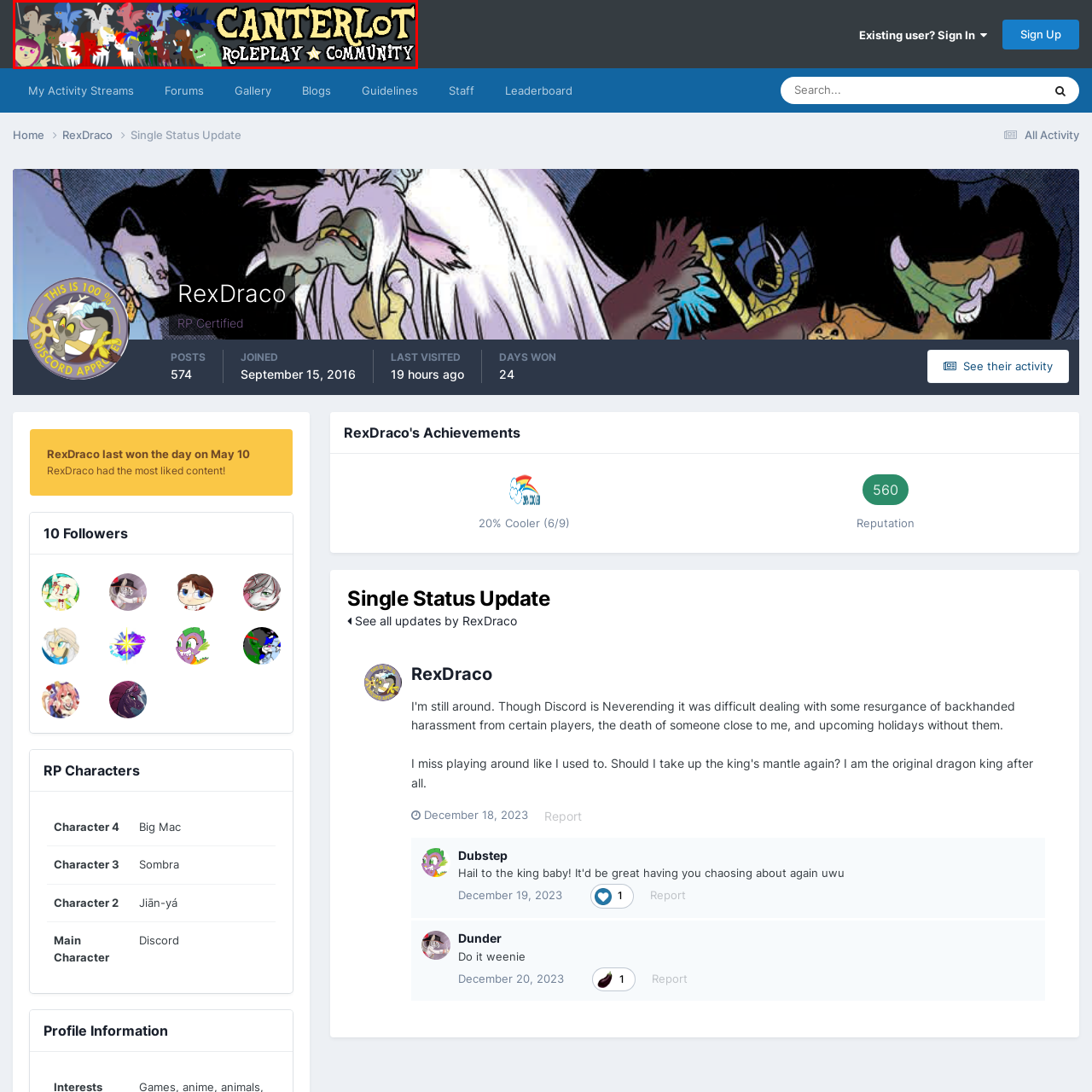What is the purpose of the community?
Please look at the image marked with a red bounding box and provide a one-word or short-phrase answer based on what you see.

Roleplay gathering space